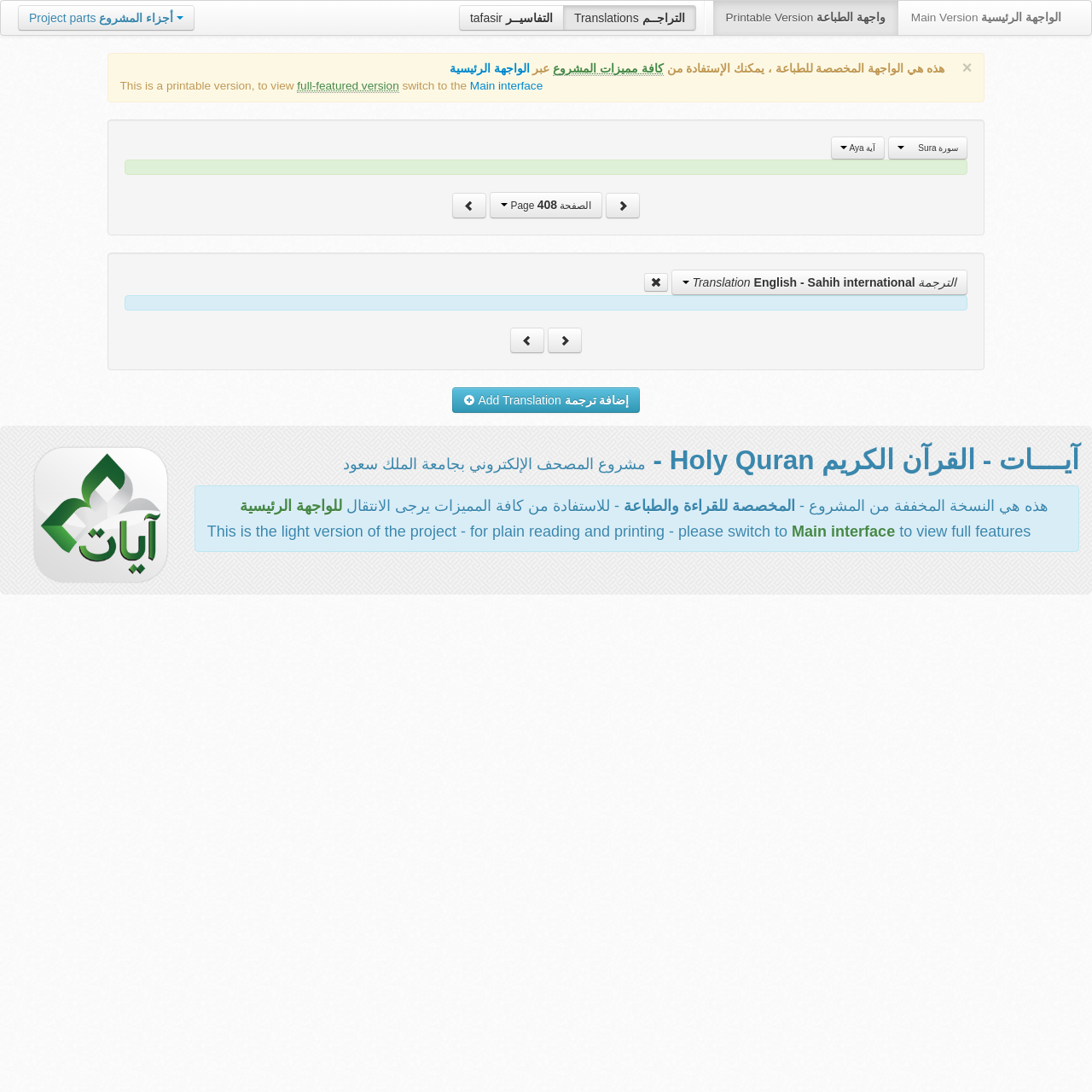Find the bounding box coordinates of the area that needs to be clicked in order to achieve the following instruction: "Switch to the main interface". The coordinates should be specified as four float numbers between 0 and 1, i.e., [left, top, right, bottom].

[0.823, 0.001, 0.984, 0.032]